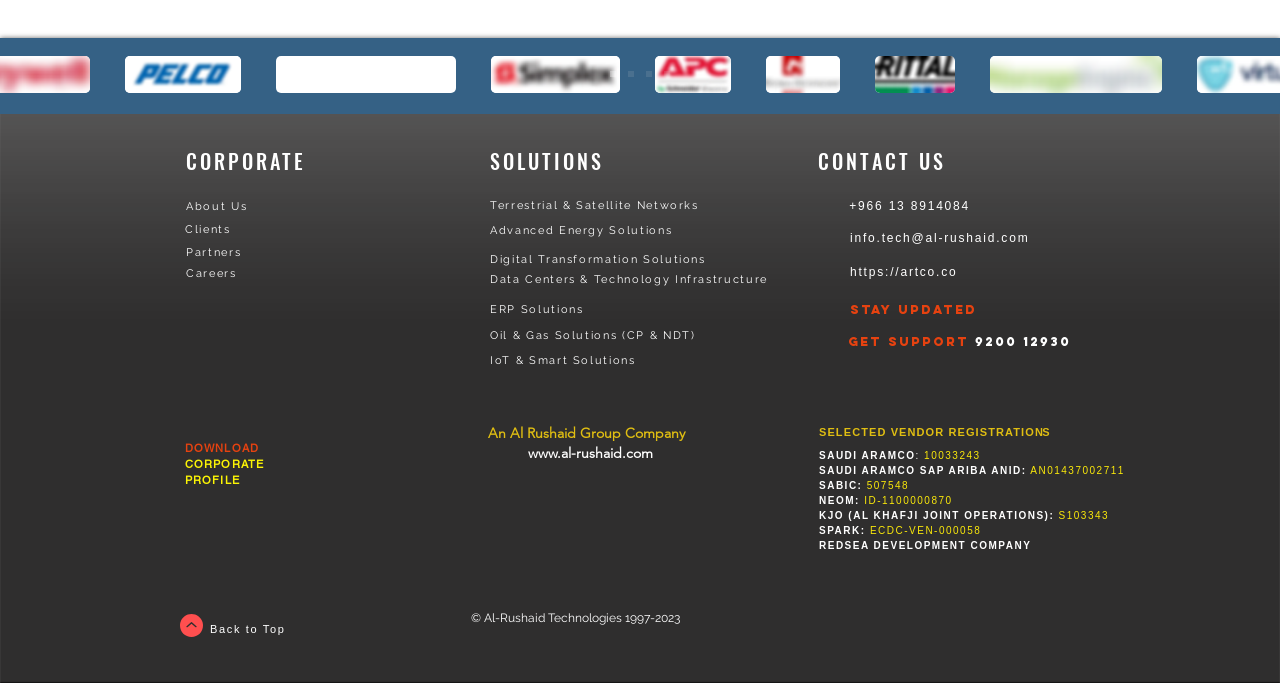Identify the bounding box coordinates for the UI element that matches this description: "DOWNLOAD CORPORATE PROFILE".

[0.145, 0.644, 0.206, 0.714]